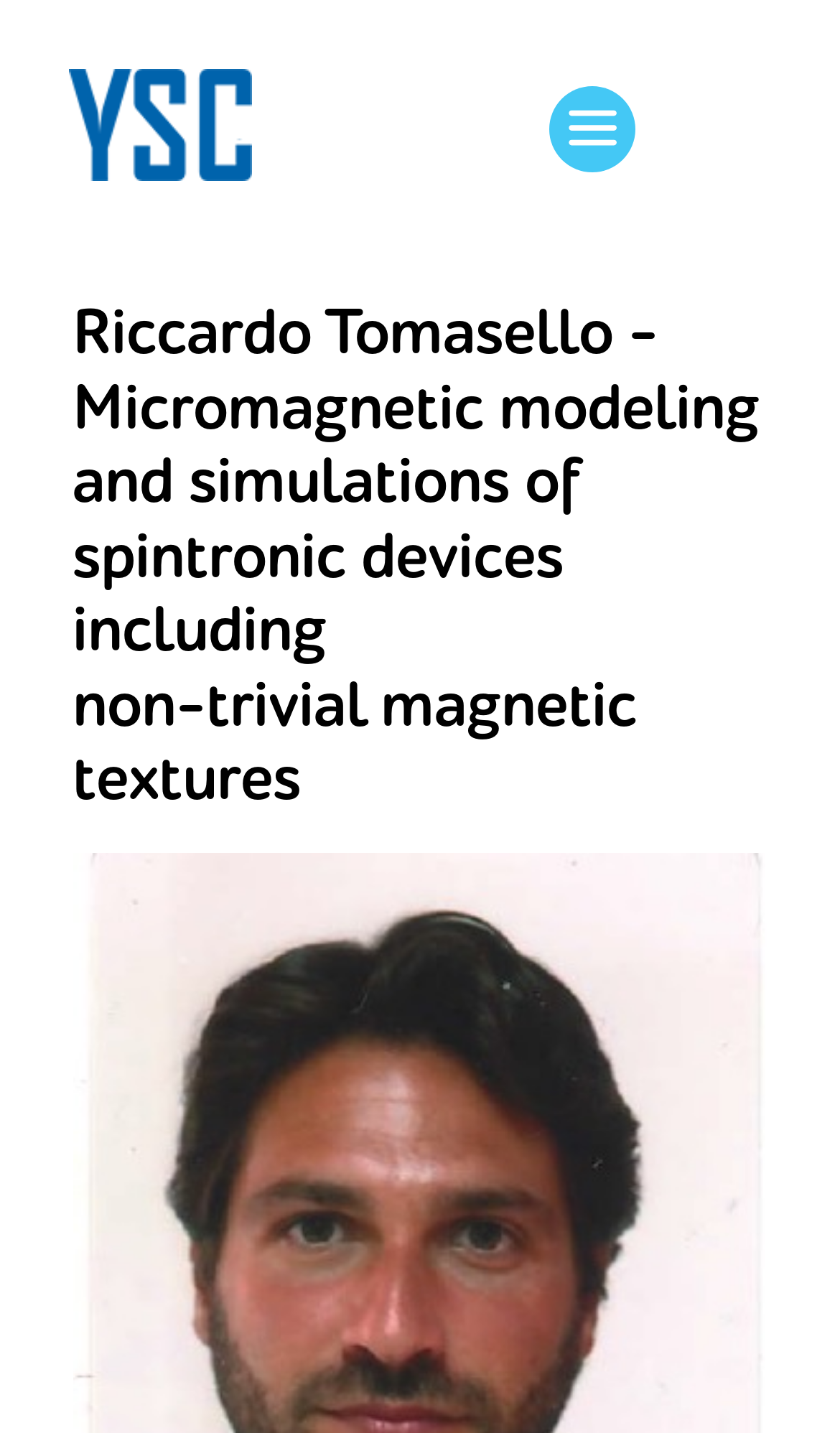Identify and generate the primary title of the webpage.

Riccardo Tomasello - Micromagnetic modeling and simulations of spintronic devices including
non-trivial magnetic textures